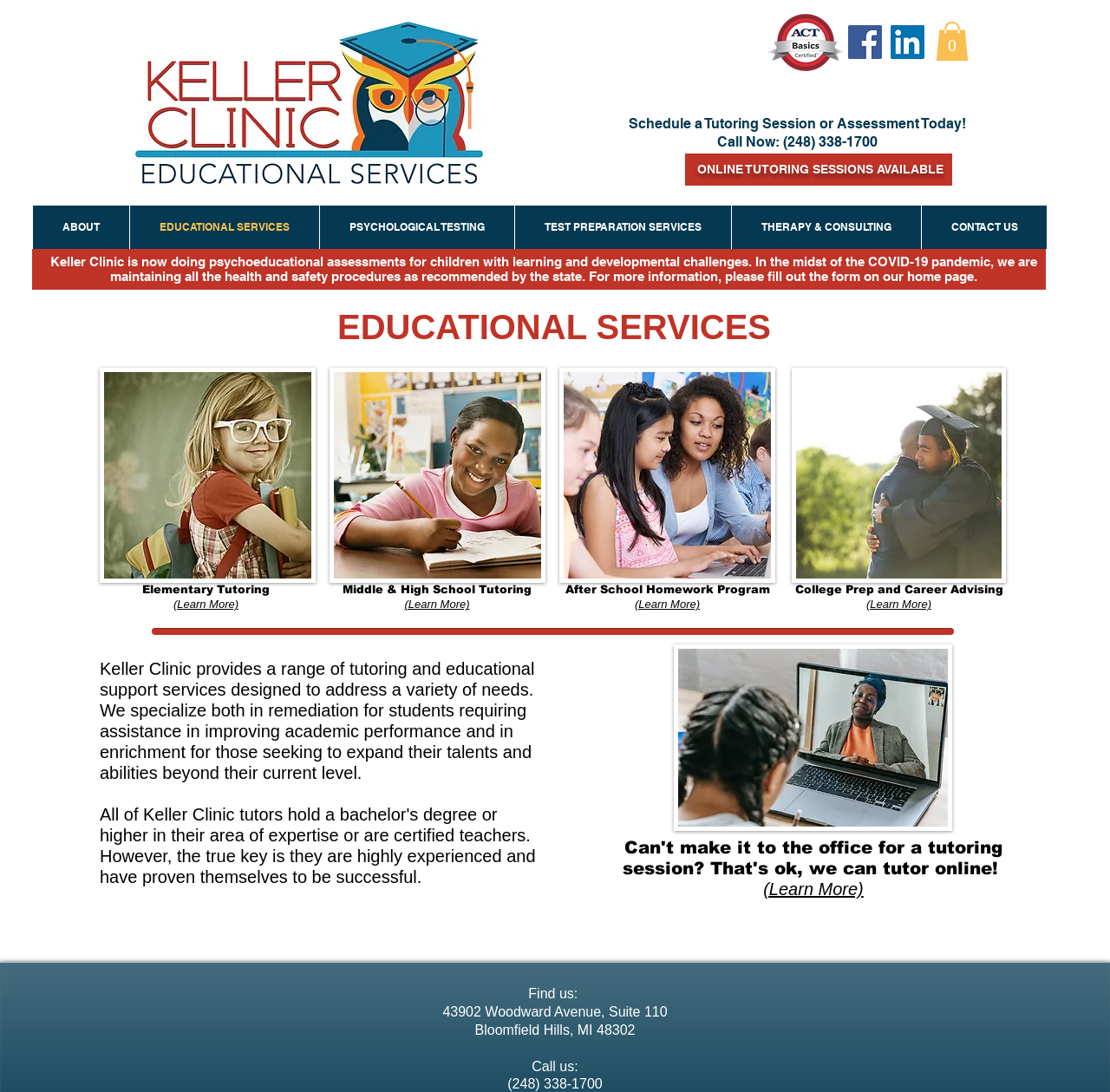What is the address of the clinic?
Based on the image, give a one-word or short phrase answer.

43902 Woodward Avenue, Suite 110, Bloomfield Hills, MI 48302